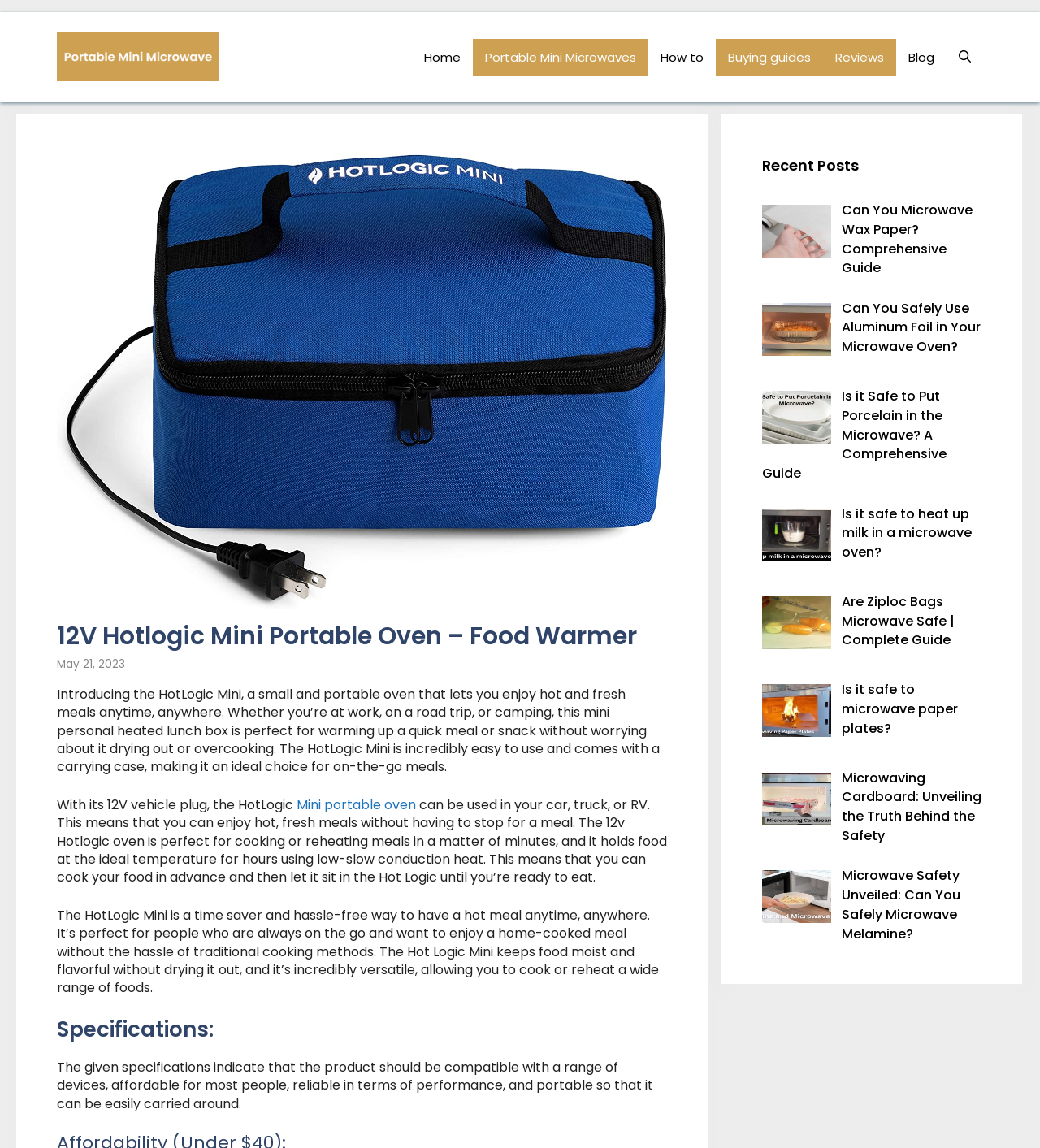What type of content is listed under 'Recent Posts'?
Please give a detailed and elaborate answer to the question based on the image.

The content listed under 'Recent Posts' includes links to articles with titles such as 'Can You Microwave Wax Paper', 'Is it safe to heat up milk in a microwave oven?', and 'Microwaving Cardboard', which suggests that they are all related to microwaves.